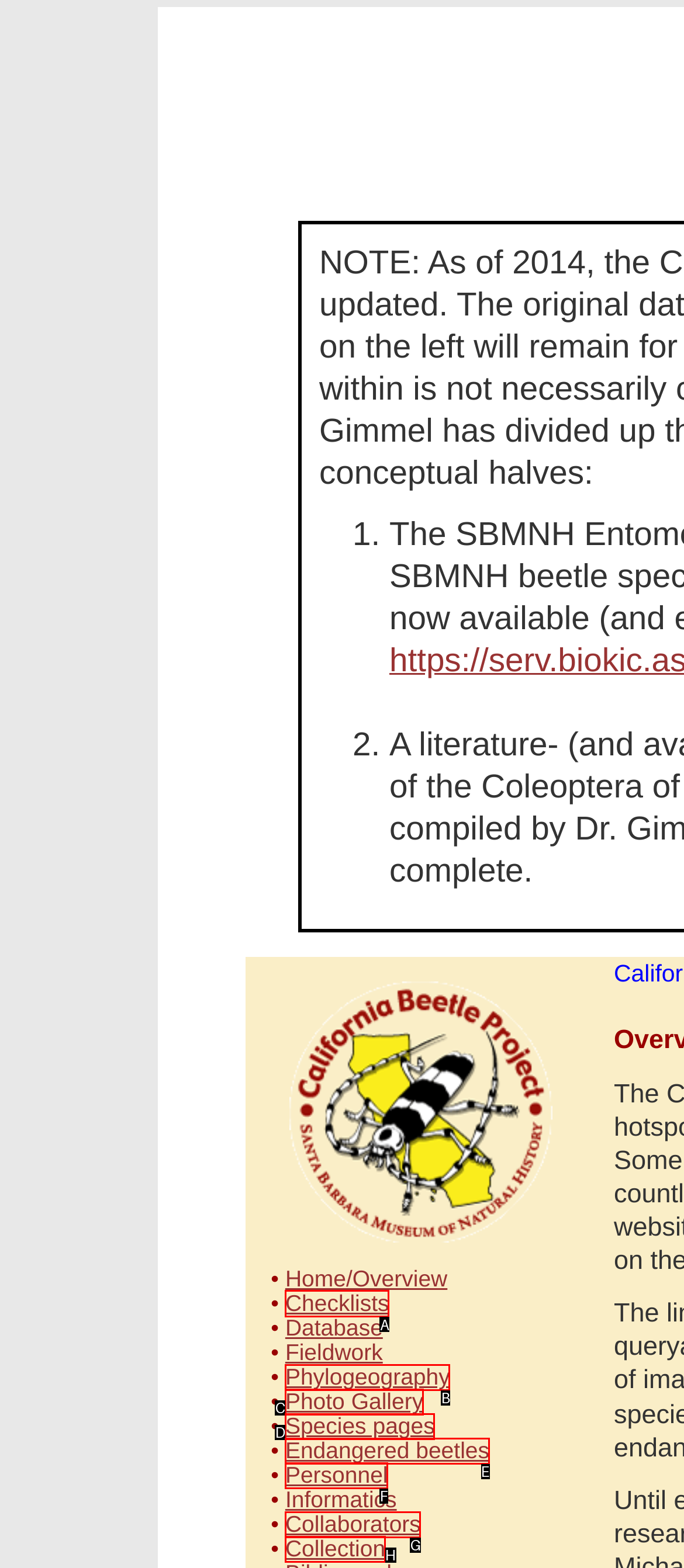Select the appropriate HTML element that needs to be clicked to finish the task: view checklists
Reply with the letter of the chosen option.

A